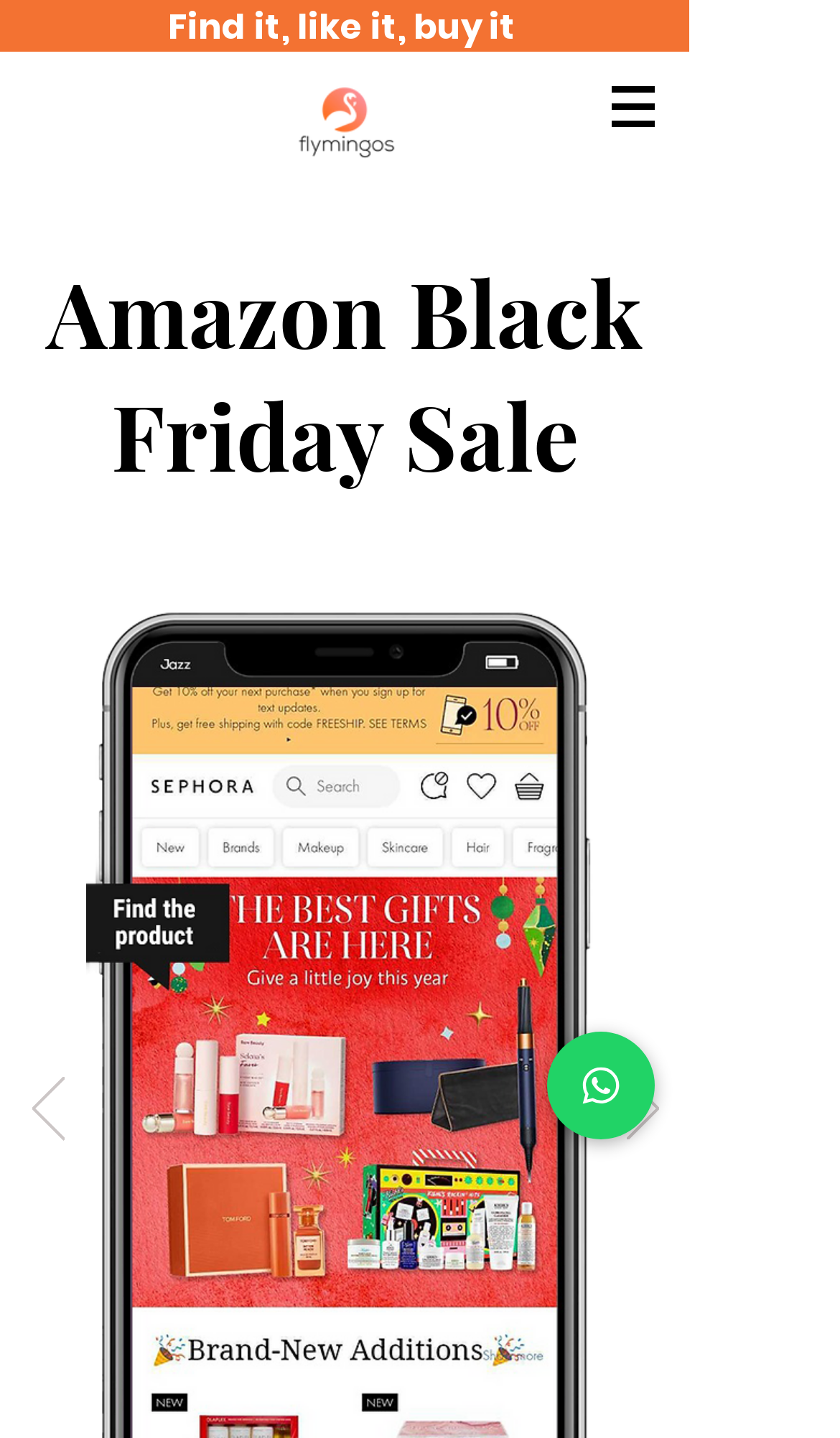Provide a brief response to the question using a single word or phrase: 
How many navigation buttons are there?

2